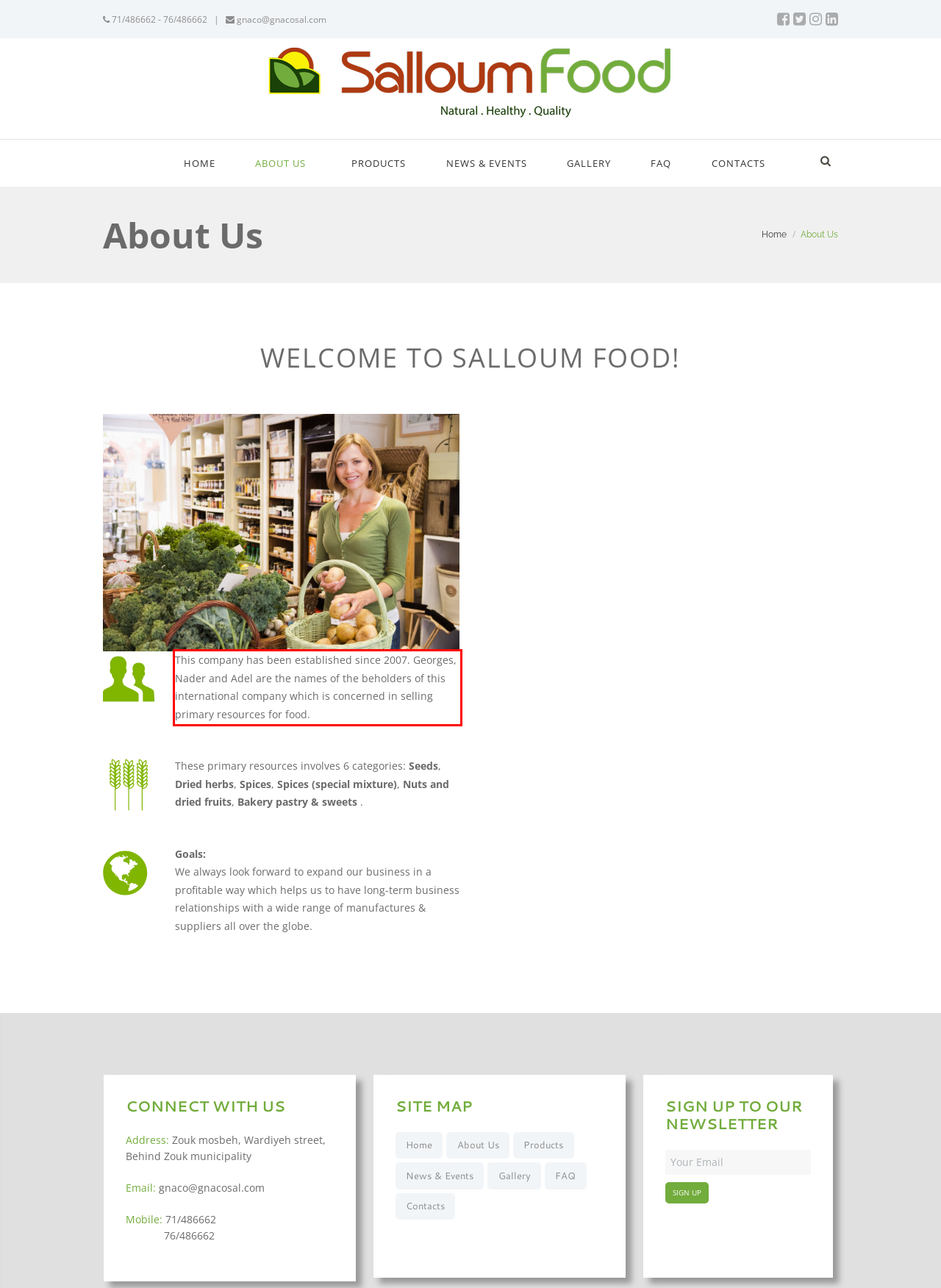Analyze the screenshot of the webpage that features a red bounding box and recognize the text content enclosed within this red bounding box.

This company has been established since 2007. Georges, Nader and Adel are the names of the beholders of this international company which is concerned in selling primary resources for food.